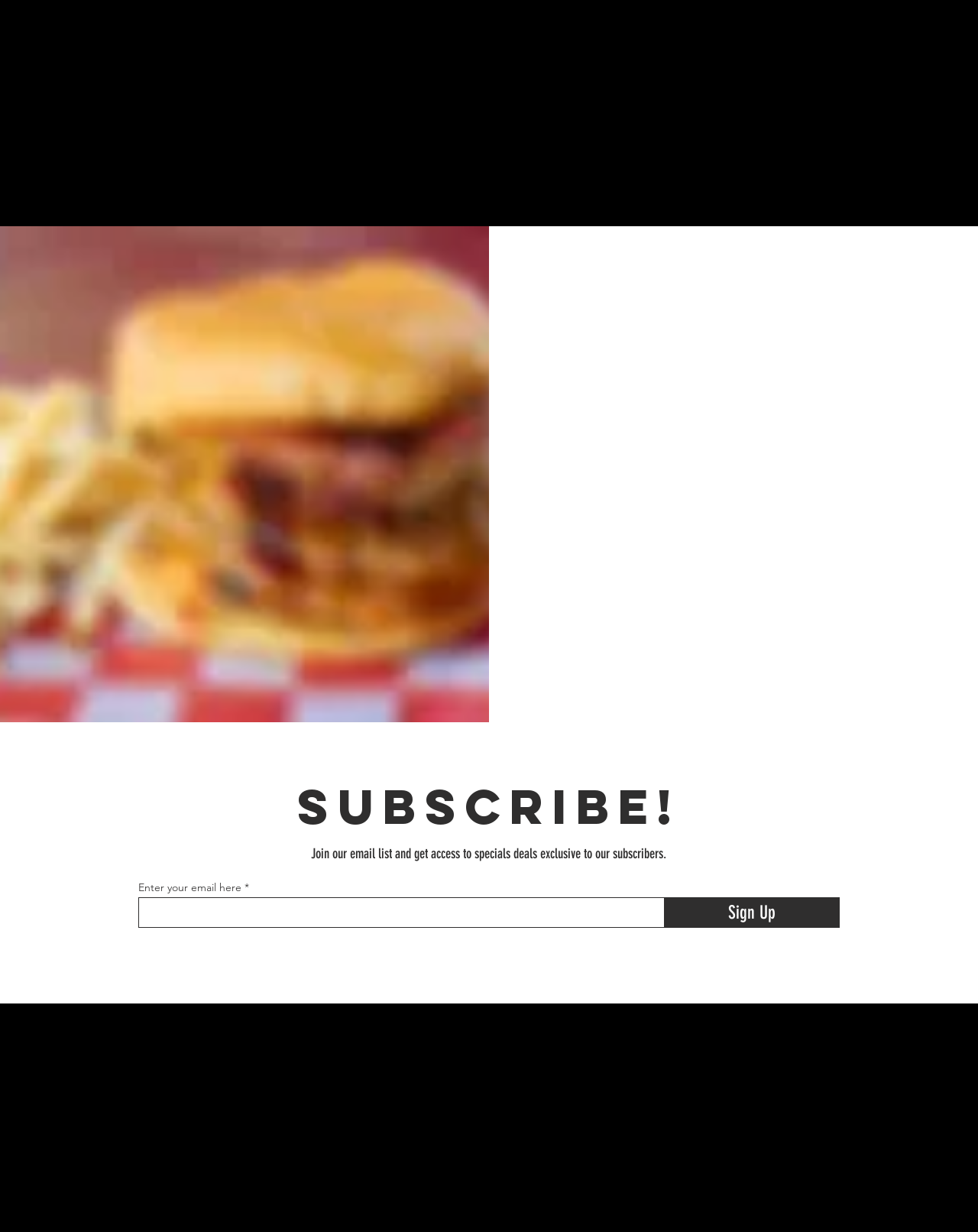Provide a short answer using a single word or phrase for the following question: 
What is the name of the restaurant?

THE LINEUP